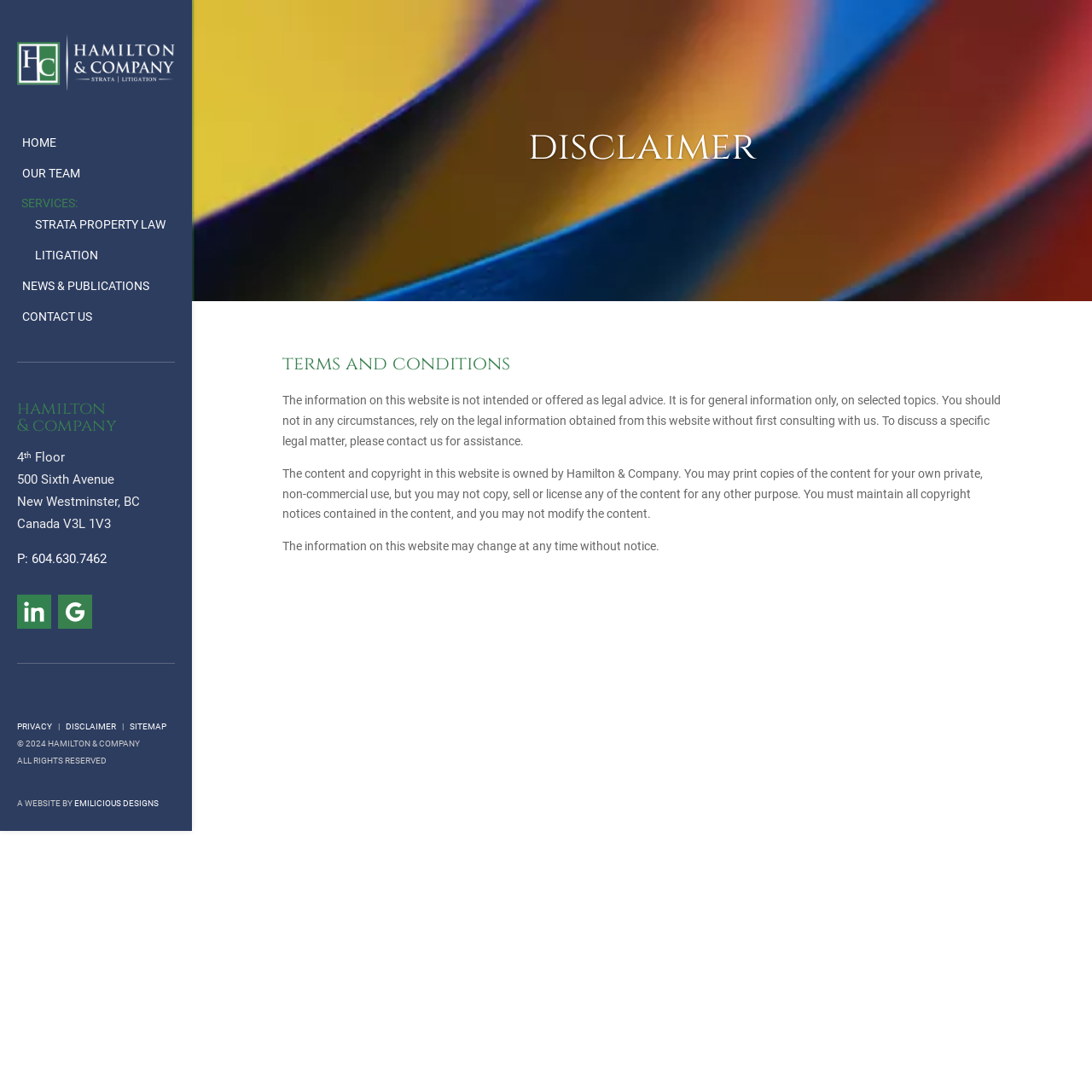Please specify the bounding box coordinates of the clickable section necessary to execute the following command: "contact us".

[0.016, 0.28, 0.089, 0.3]